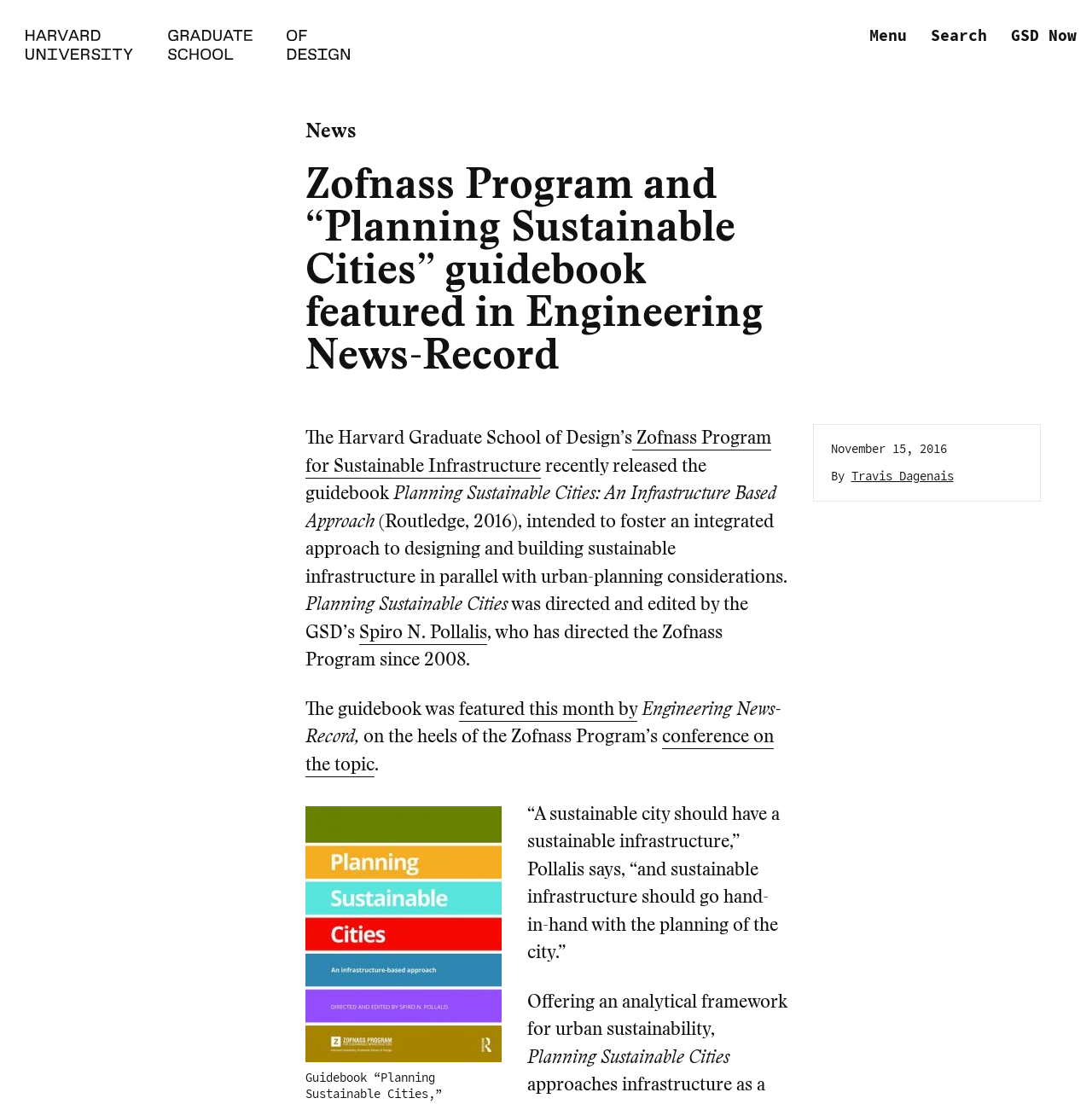Please look at the image and answer the question with a detailed explanation: What is the main idea of the guidebook according to Spiro N. Pollalis?

I found the answer by examining the text content of the webpage, specifically the quote '“A sustainable city should have a sustainable infrastructure,” Pollalis says, “and sustainable infrastructure should go hand-in-hand with the planning of the city.”' which indicates that the main idea of the guidebook is the connection between sustainable cities and infrastructure.